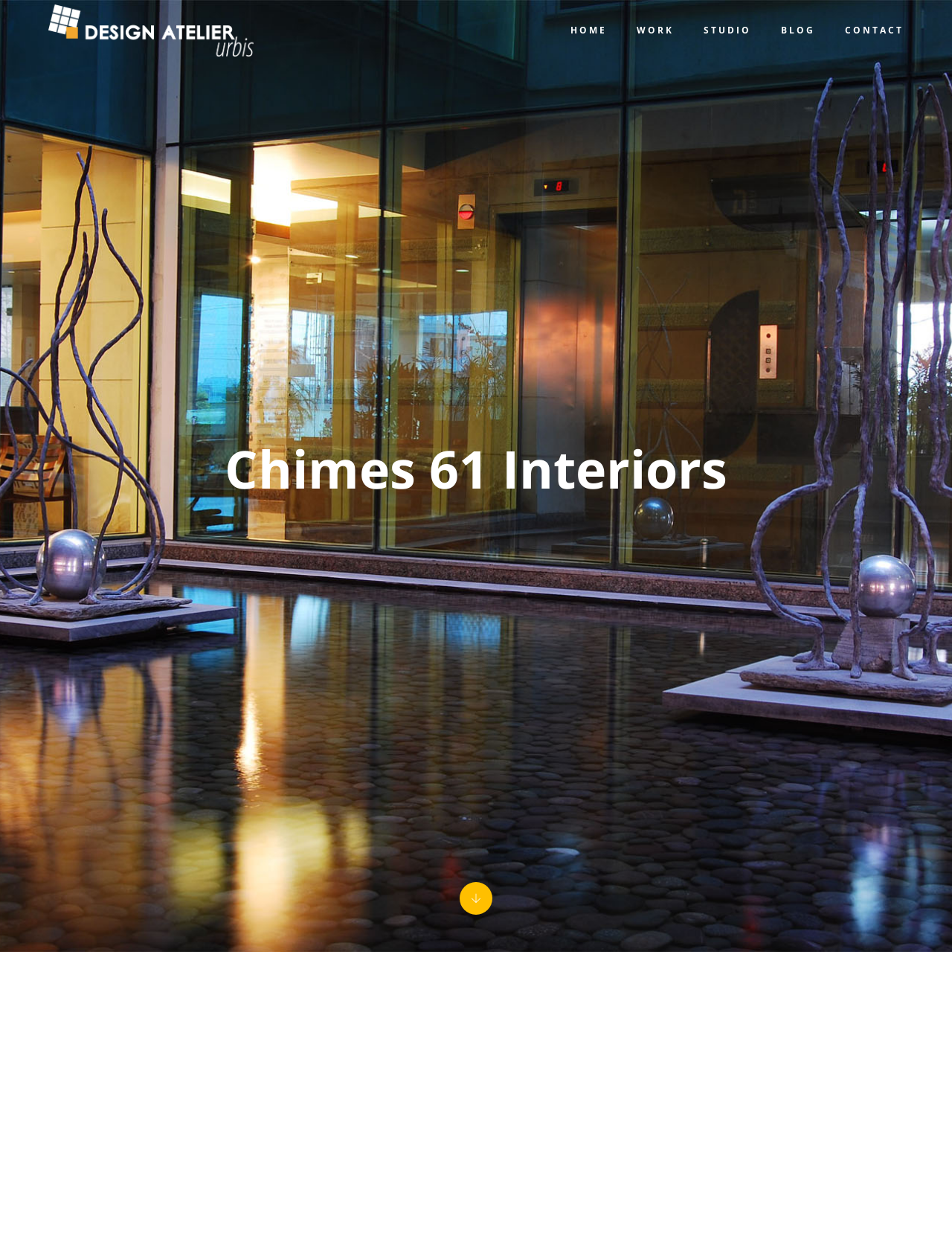Given the description "Studio", provide the bounding box coordinates of the corresponding UI element.

[0.739, 0.003, 0.789, 0.046]